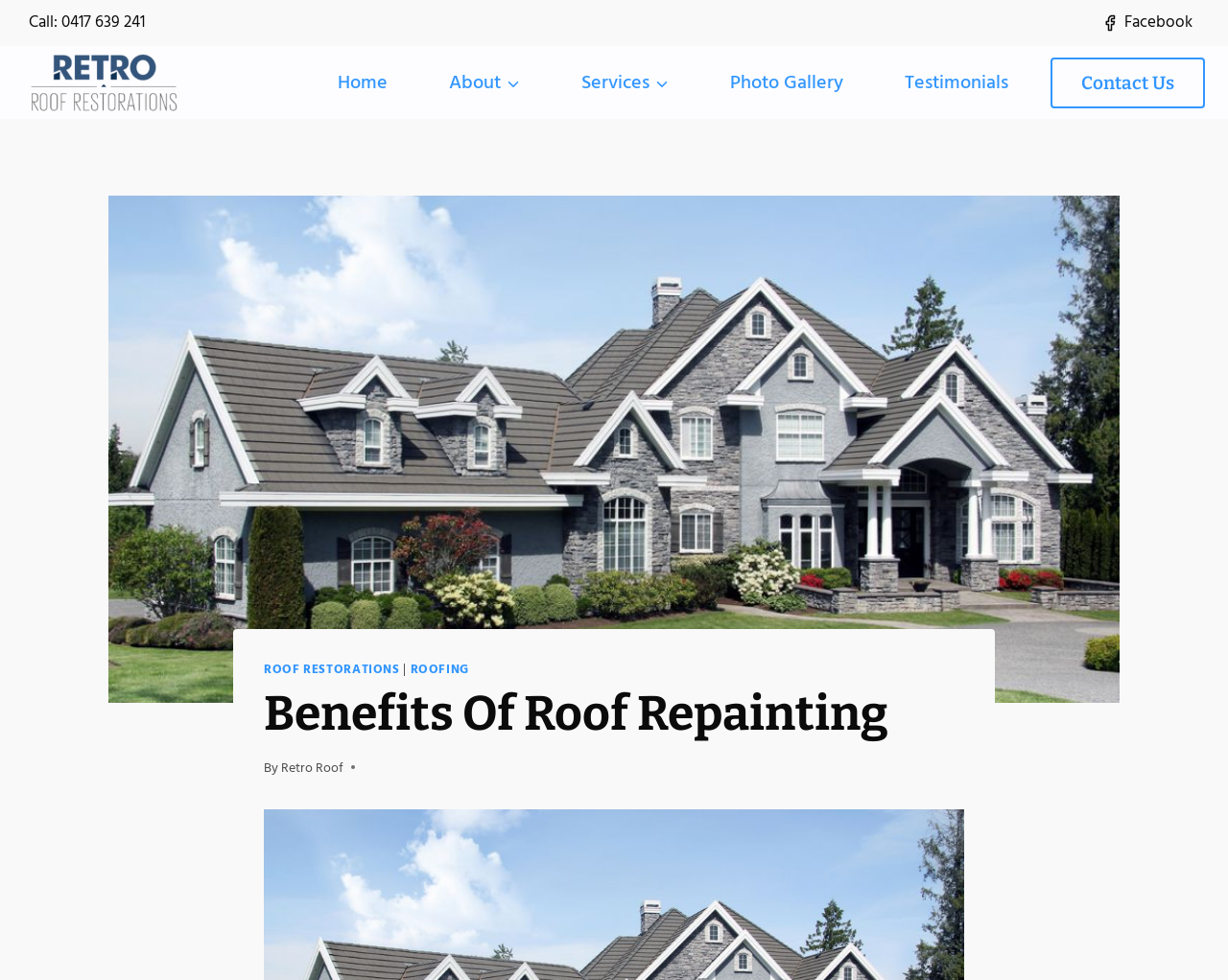Please provide the bounding box coordinates for the element that needs to be clicked to perform the instruction: "Go to Home page". The coordinates must consist of four float numbers between 0 and 1, formatted as [left, top, right, bottom].

[0.264, 0.057, 0.327, 0.112]